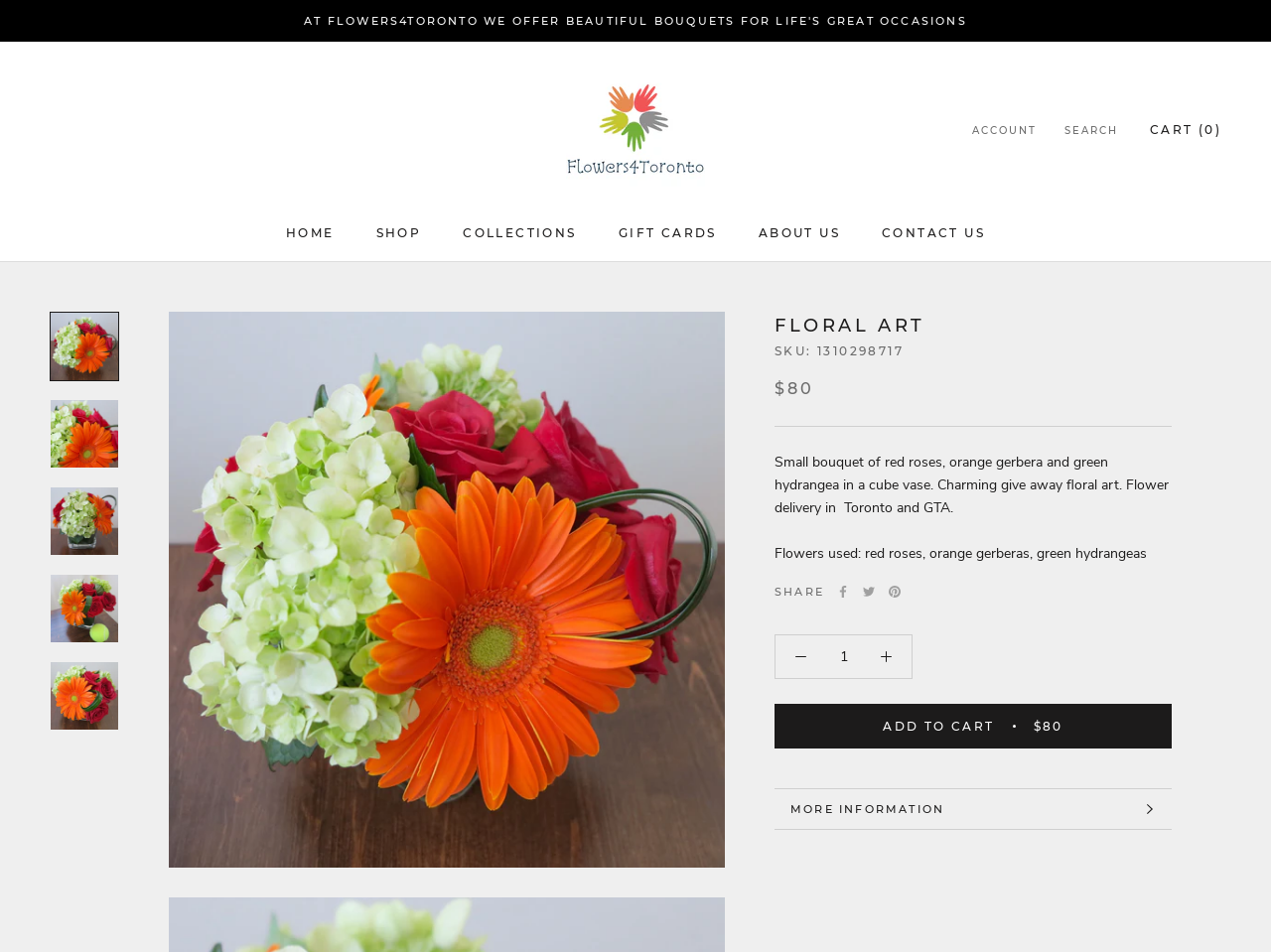Convey a detailed summary of the webpage, mentioning all key elements.

This webpage is about a floral art product, specifically a small bouquet of red roses, orange gerbera, and green hydrangea in a cube vase. The page is divided into several sections. At the top, there is a main navigation menu with links to HOME, SHOP, COLLECTIONS, GIFT CARDS, ABOUT US, and CONTACT US. Below the navigation menu, there is a logo of Flowers4Toronto, which is also a link.

On the left side of the page, there are five identical links and images, each describing the flowers used in the bouquet: red roses, orange gerberas, and green hydrangeas. These links and images are stacked vertically.

To the right of these links and images, there is a section with a heading "FLORAL ART" and several pieces of information about the product. There is a SKU number, a price of $80, and a detailed description of the product, which mentions that it is a charming give-away floral art and offers flower delivery in Toronto and GTA. Below the description, there is a list of flowers used in the bouquet again.

Underneath the product information, there are social media links to share the product on Facebook, Twitter, and Pinterest. Next to the social media links, there is a quantity textbox and an "ADD TO CART" button with the price $80. Finally, there are two links at the bottom: "MORE INFORMATION" and "VIEW IMAGES".